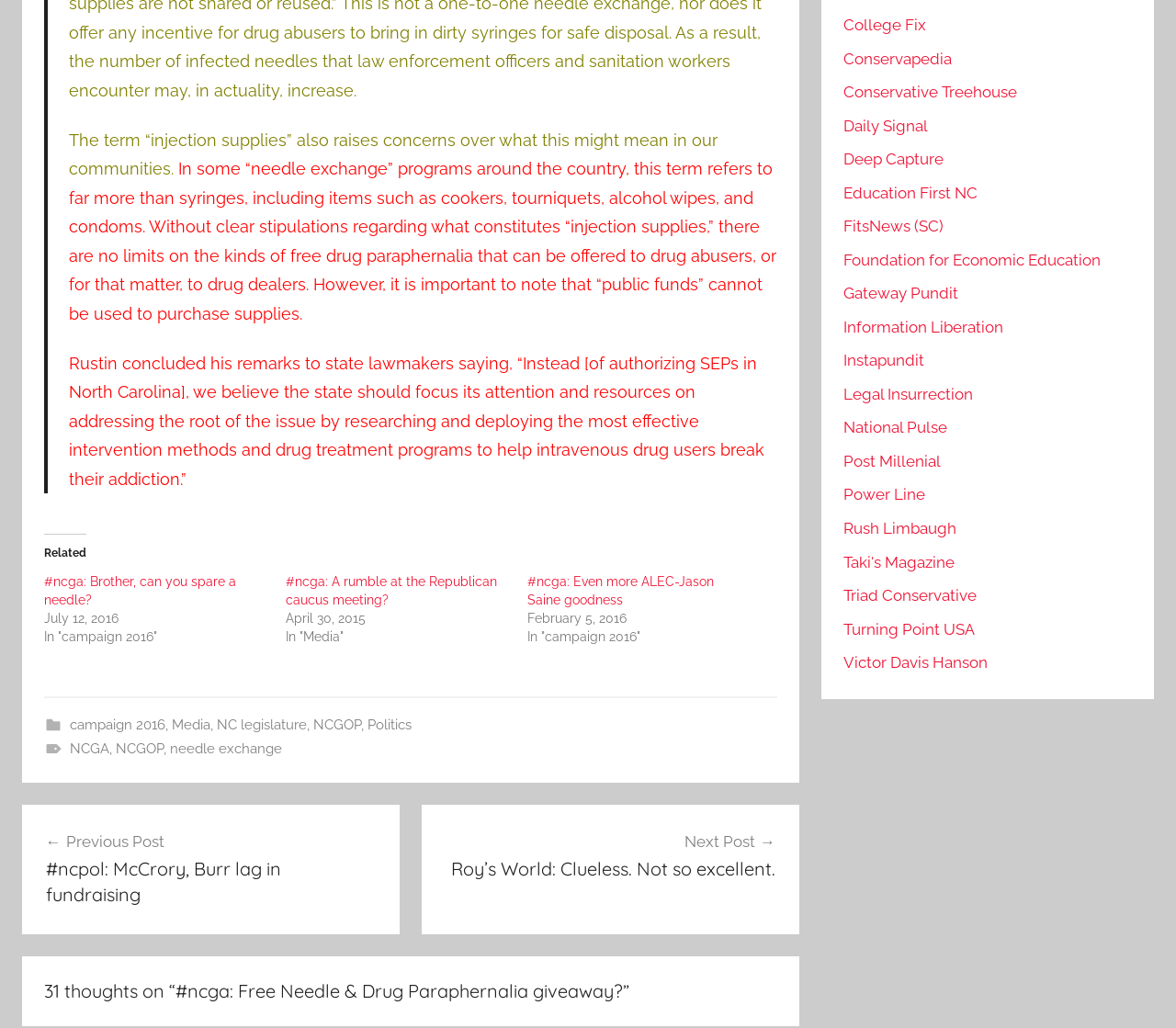Based on the image, provide a detailed and complete answer to the question: 
What is the date of the article?

I can see that there is a time element with text 'July 12, 2016' which indicates the date of the article.